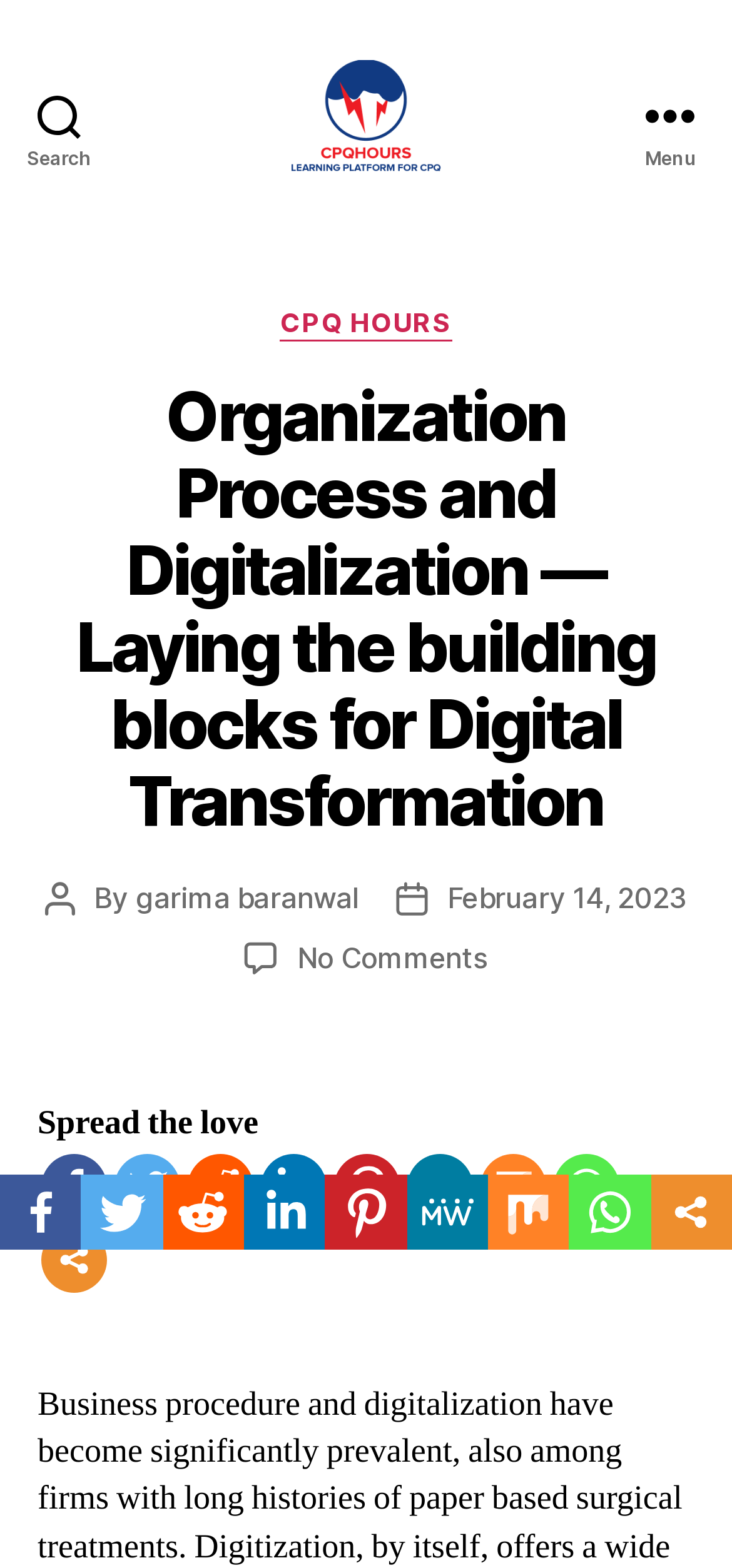Provide the bounding box coordinates of the section that needs to be clicked to accomplish the following instruction: "Read the post by garima baranwal."

[0.185, 0.561, 0.491, 0.583]